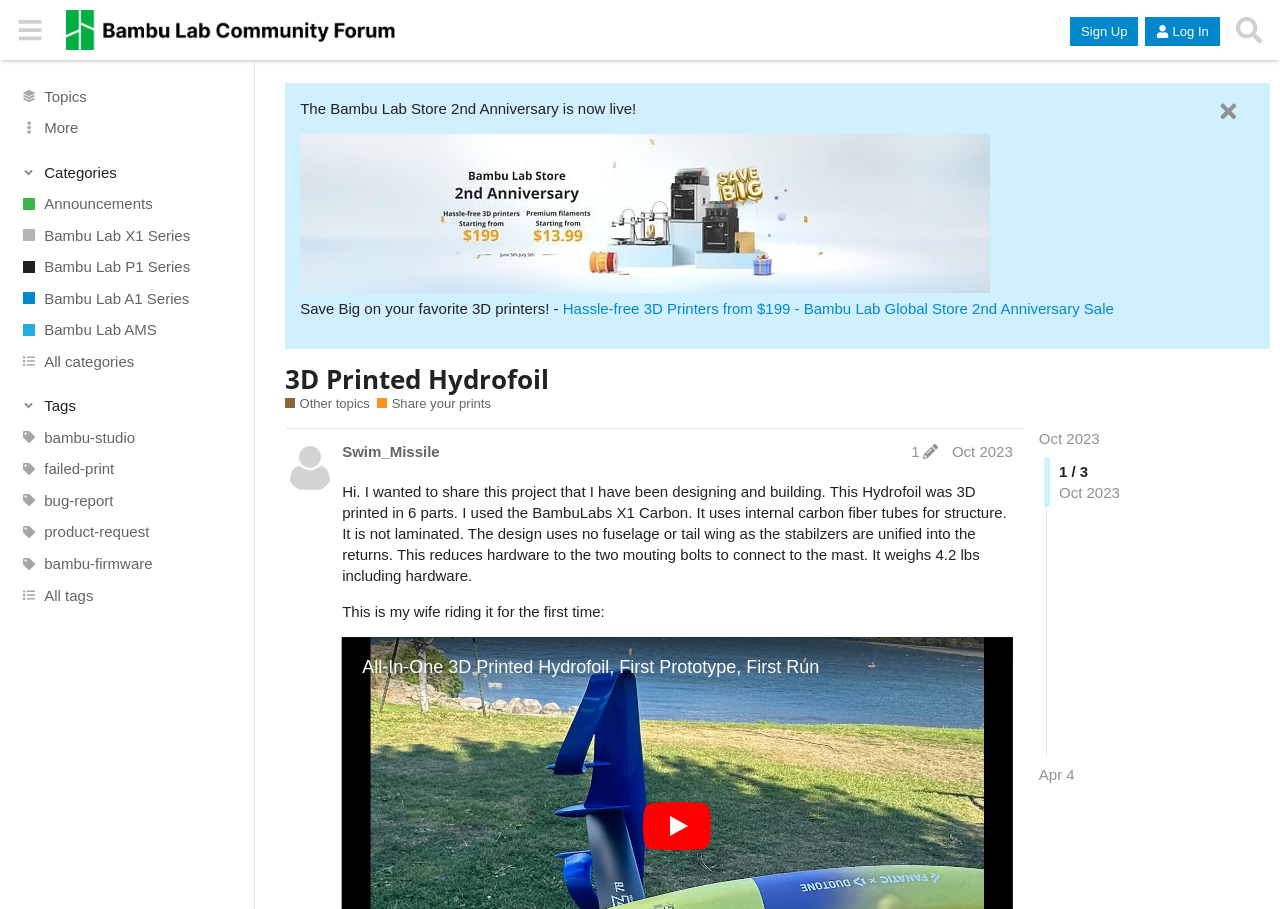Using the description: "Bambu Lab Store1035×239 98.2 KB", identify the bounding box of the corresponding UI element in the screenshot.

[0.234, 0.147, 0.774, 0.322]